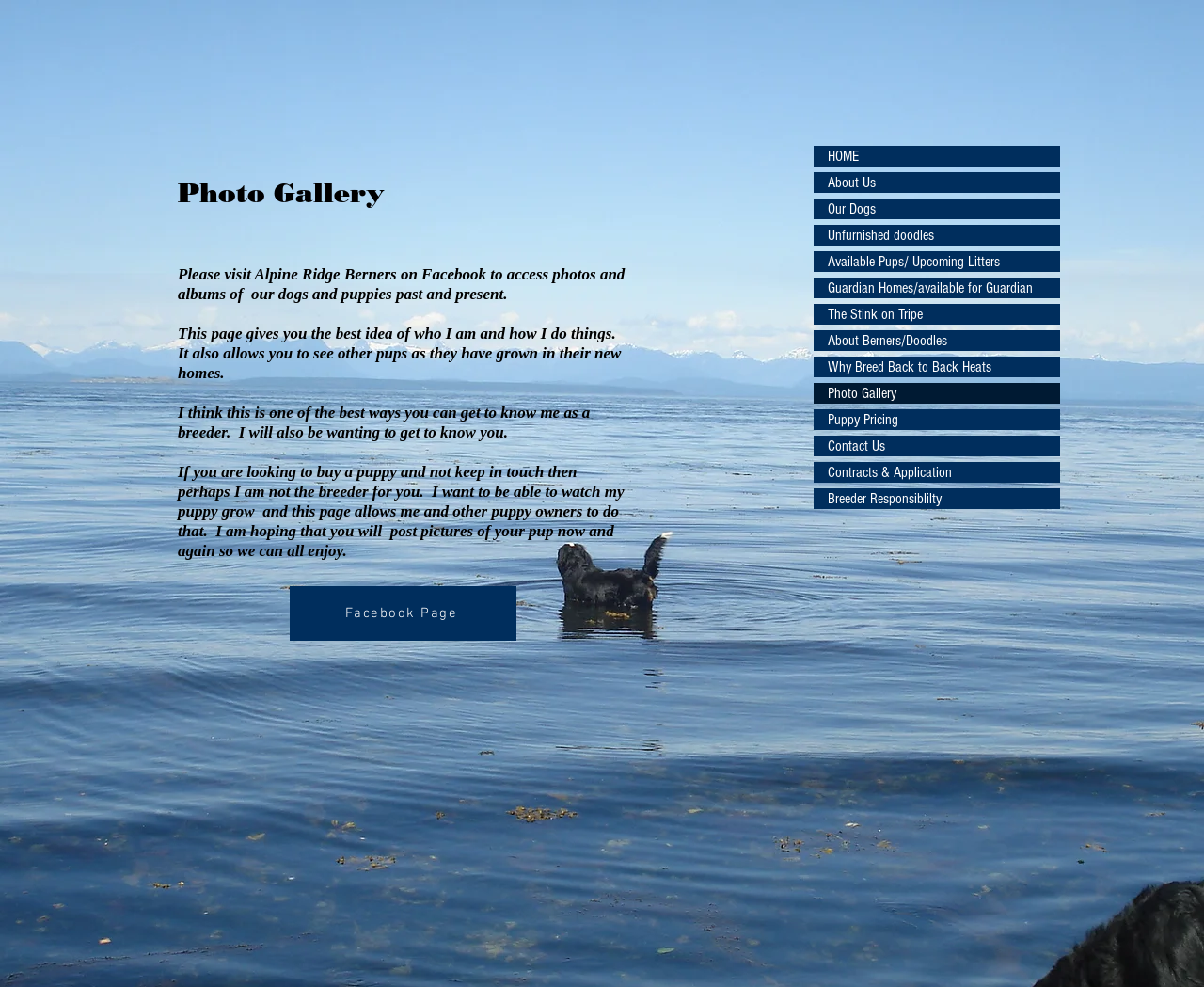Highlight the bounding box coordinates of the region I should click on to meet the following instruction: "Check the photo gallery".

[0.676, 0.388, 0.88, 0.409]